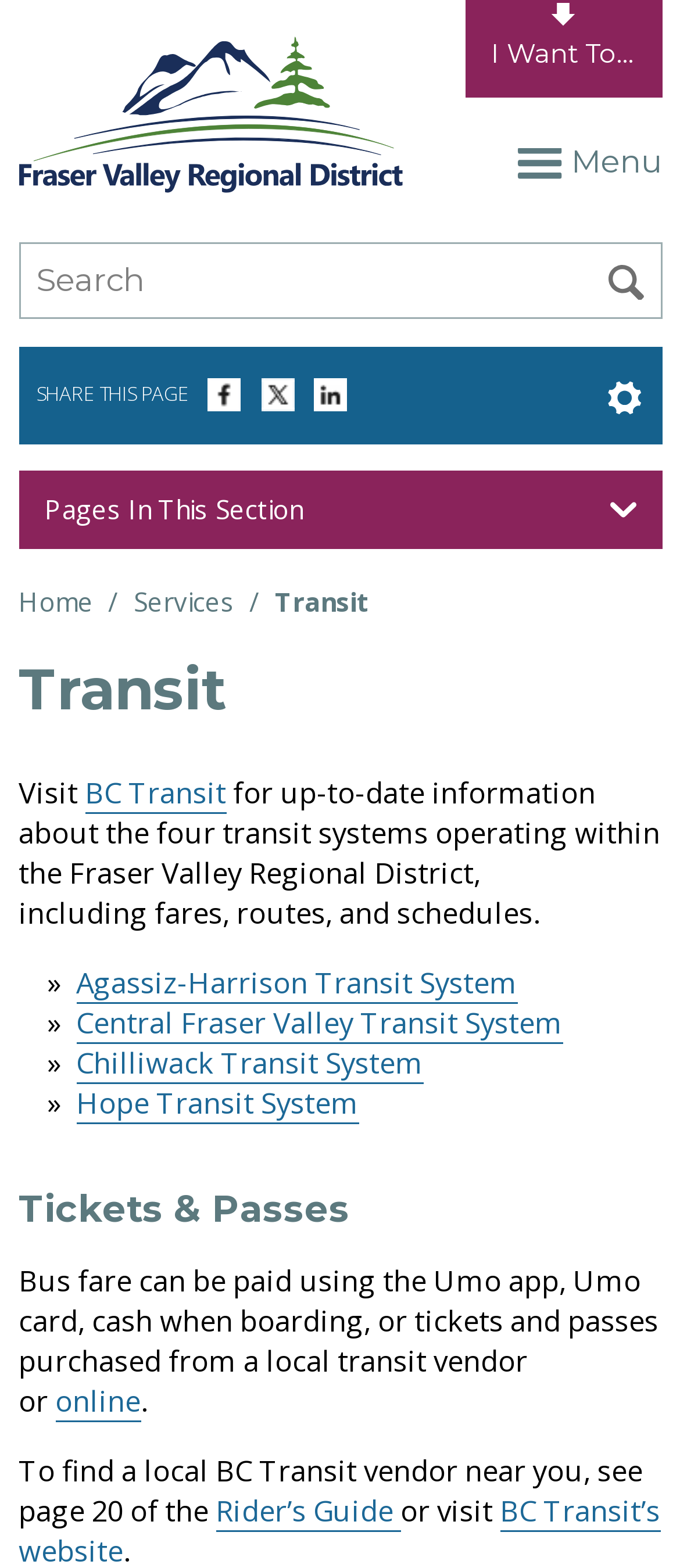What types of services are provided by the regional district?
Please provide a comprehensive answer based on the visual information in the image.

The webpage lists various services provided by the regional district, including Air Quality & Climate, Airpark, Animal Control, Building, Bylaw Enforcement, and many others, suggesting that the regional district provides a wide range of services to its residents.